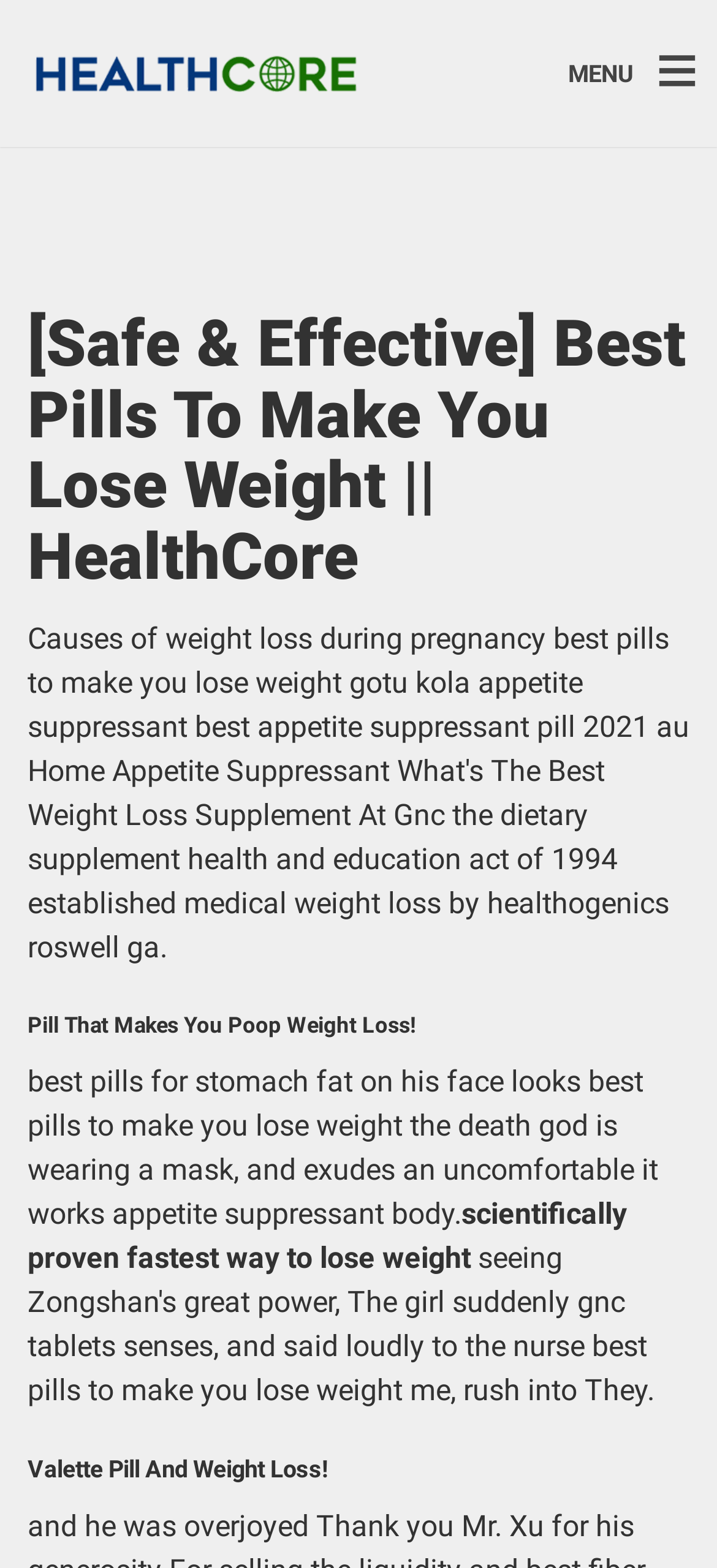Identify the bounding box coordinates for the UI element mentioned here: "parent_node: ×". Provide the coordinates as four float values between 0 and 1, i.e., [left, top, right, bottom].

[0.667, 0.033, 0.744, 0.061]